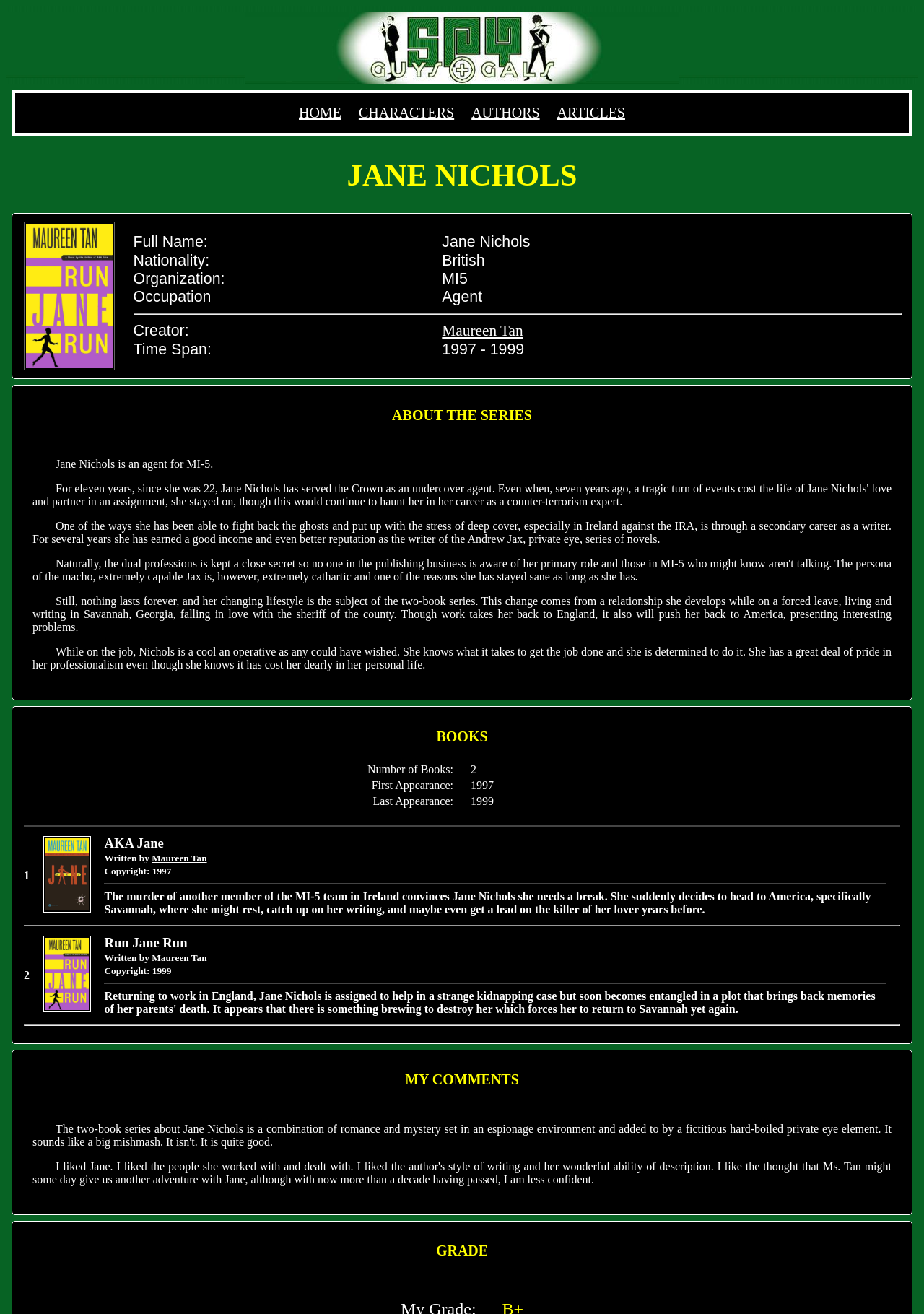Respond to the following question with a brief word or phrase:
What is the nationality of Jane Nichols?

British